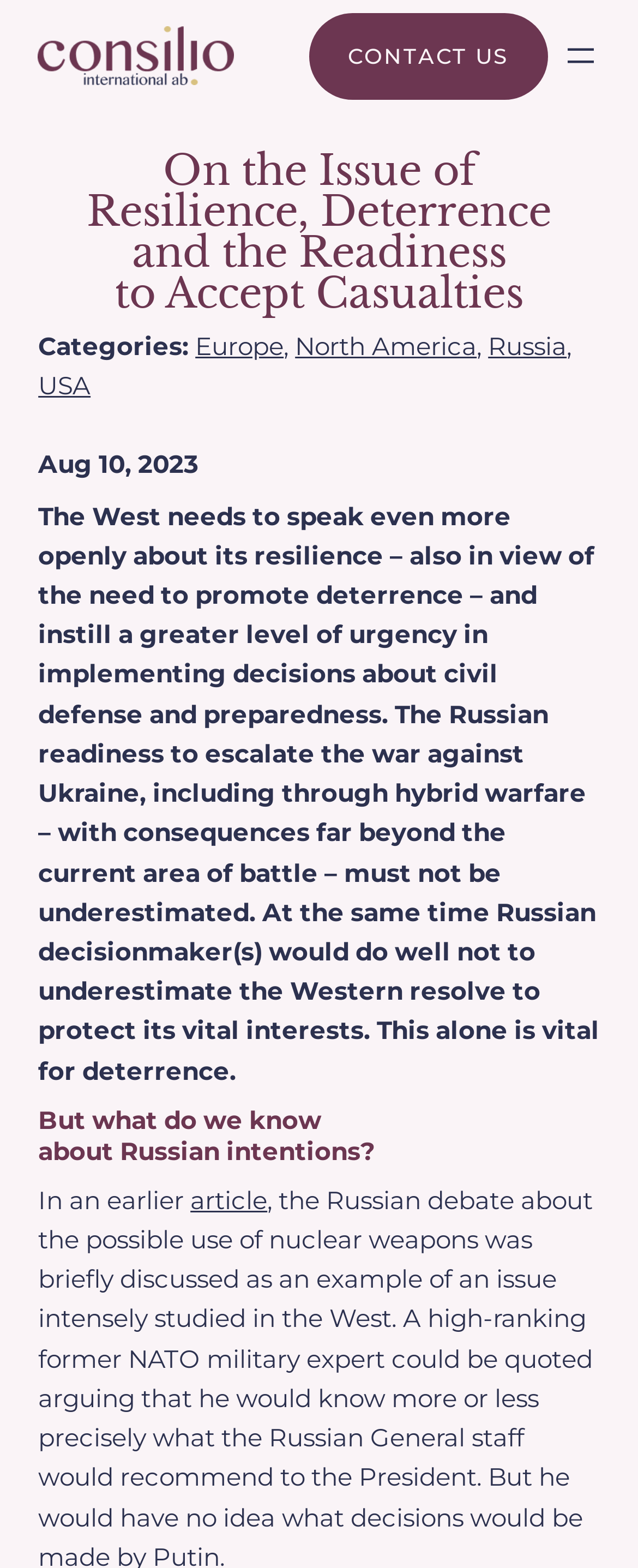Please provide a comprehensive response to the question based on the details in the image: What is the date of the article?

The date of the article can be found below the main heading, where it says 'Aug 10, 2023'.